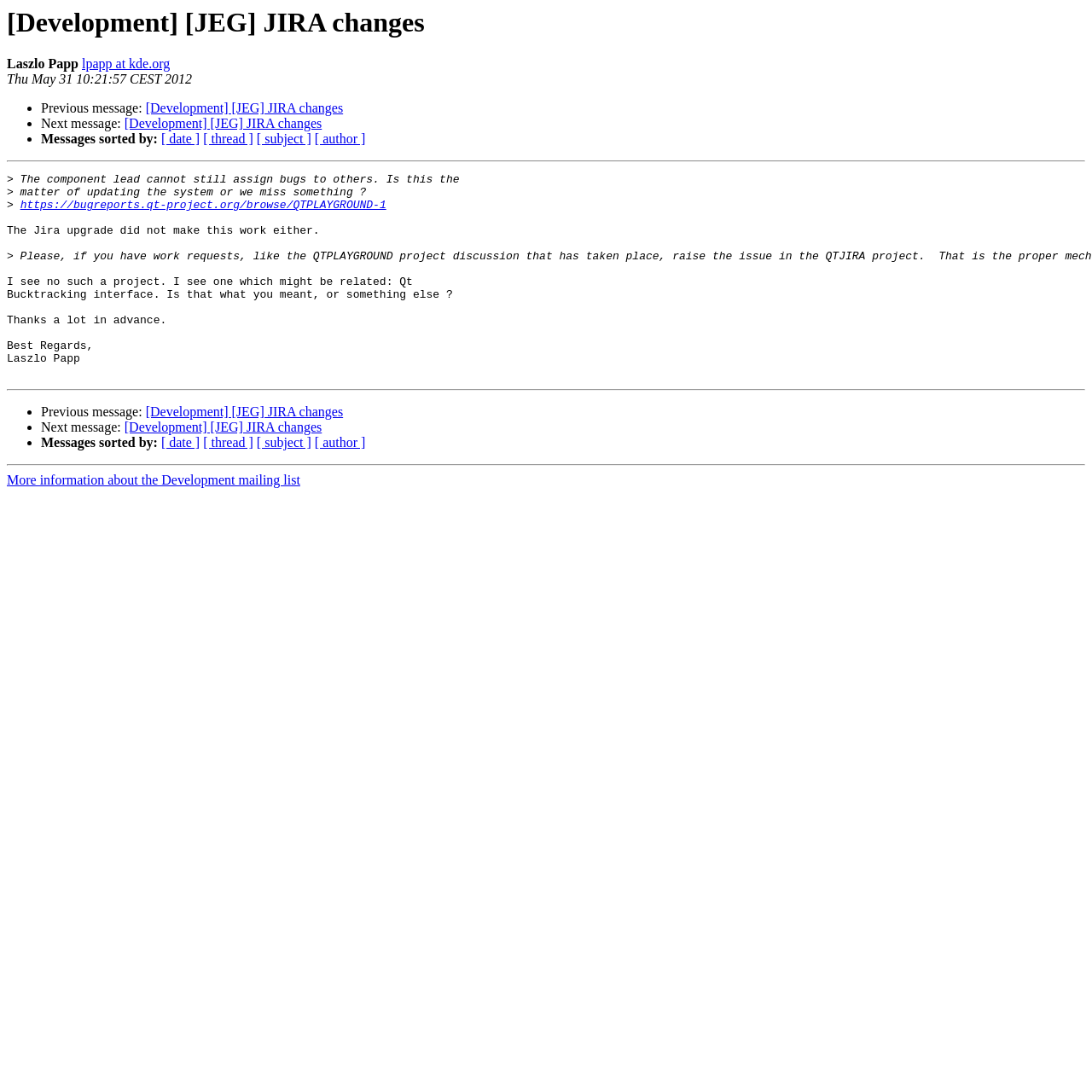Show me the bounding box coordinates of the clickable region to achieve the task as per the instruction: "View previous message".

[0.038, 0.371, 0.133, 0.384]